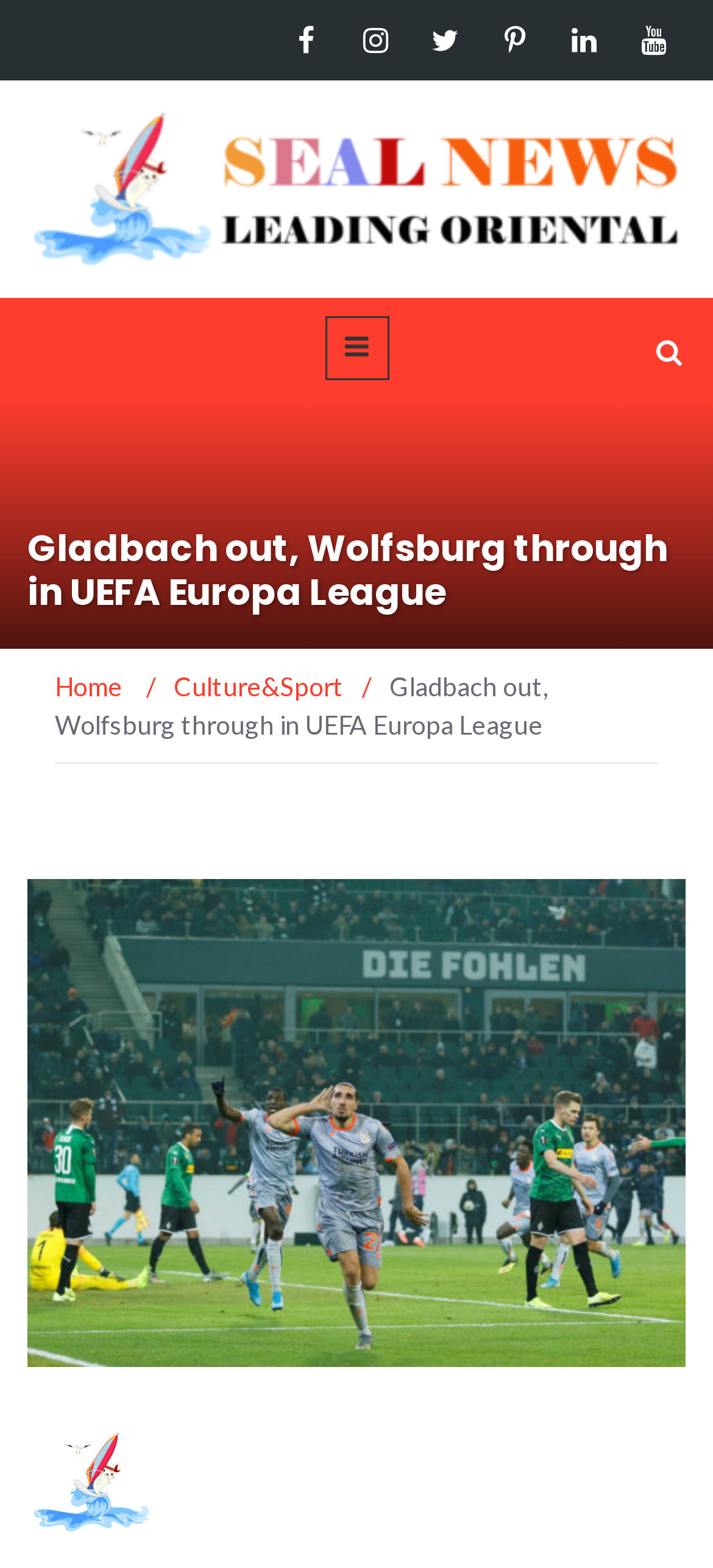What is the category of the article?
Provide a detailed and extensive answer to the question.

The category of the article can be found in the navigation menu, where the links 'Home', 'Culture&Sport', and others are listed. The article 'Gladbach out, Wolfsburg through in UEFA Europa League' is categorized under 'Culture&Sport'.